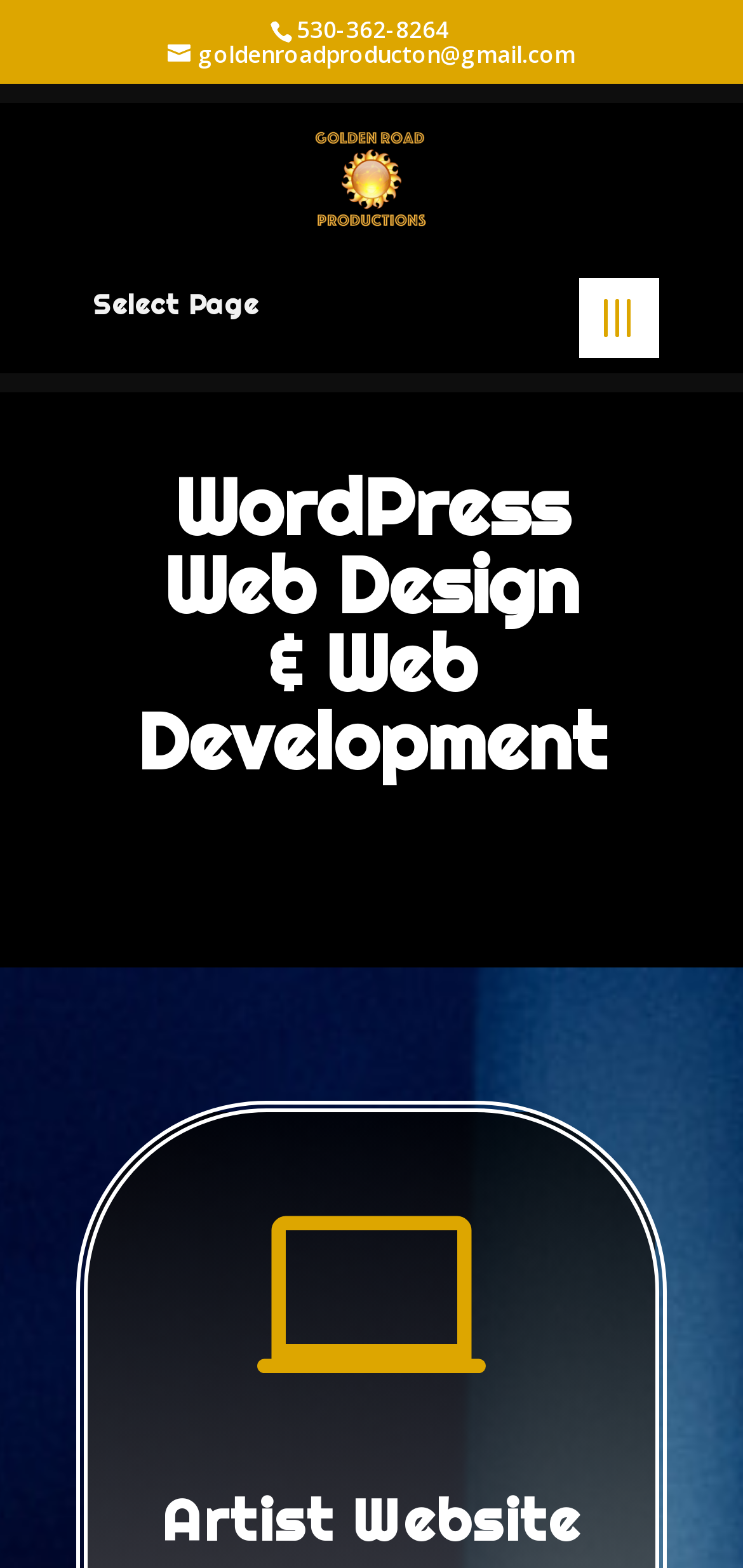Give an extensive and precise description of the webpage.

The webpage is about Golden Road Productions, a company offering web design and web development services. At the top-right corner, there is a phone number "530-362-8264" displayed. Below it, there is an email address "goldenroadproducton@gmail.com" in the form of a link. Next to the email address, the company name "Golden Road Productions" is displayed as a link, accompanied by an image of the company's logo.

On the left side of the page, there is a dropdown menu labeled "Select Page". Below the menu, a prominent heading "WordPress Web Design & Web Development" is displayed, taking up a significant portion of the page. At the bottom of the page, there is a small icon represented by the character "\ue00d".